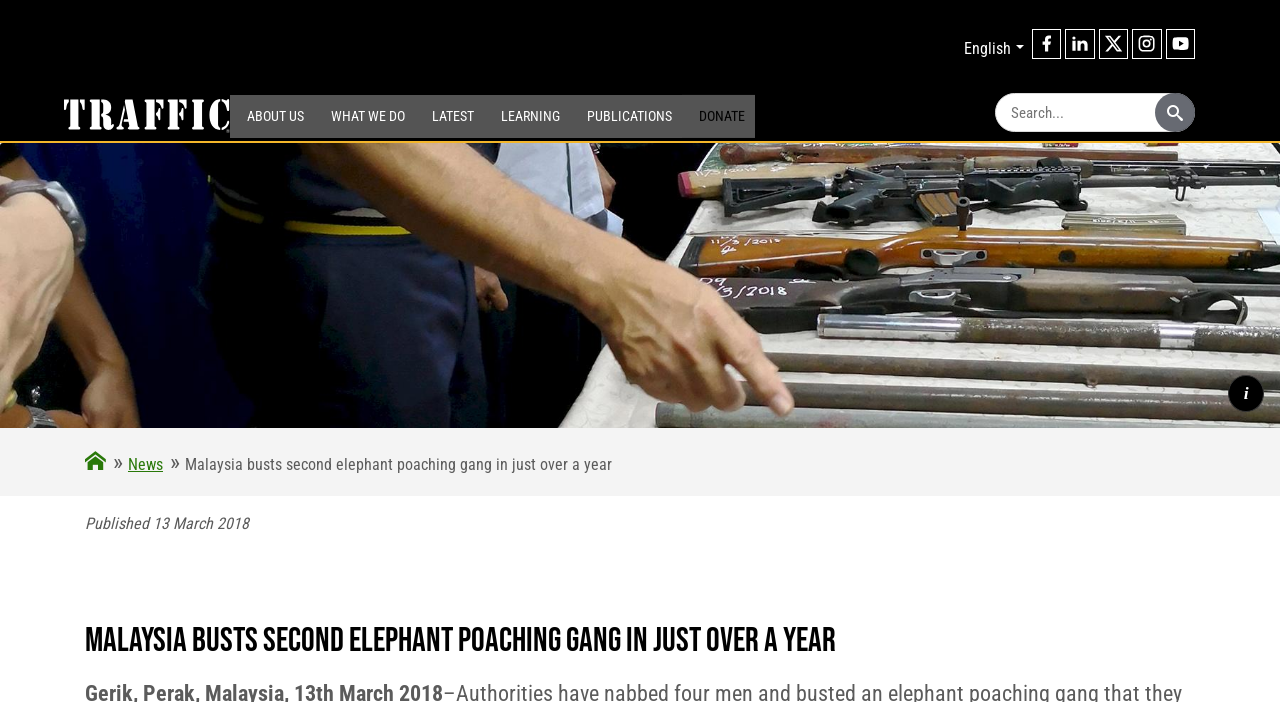Generate a comprehensive description of the webpage content.

The webpage appears to be a news article from TRAFFIC, a wildlife trade news organization. At the top left corner, there is a TRAFFIC logo, accompanied by a horizontal menu bar with options such as "ABOUT US", "WHAT WE DO", "LATEST", "LEARNING", "PUBLICATIONS", and "DONATE". 

On the top right corner, there are social media links, including Facebook, LinkedIn, Twitter, Instagram, and YouTube, each with a corresponding icon. Below these links, there is a search bar with a search button.

The main content of the webpage is an article about the Malaysian authorities busting an elephant poaching gang. The article is accompanied by a large image that takes up most of the width of the page, showing the Royal Malaysian Police displaying weapons and poaching materials during a press conference.

Above the article, there is a breadcrumb navigation menu, indicating the article's location within the website's hierarchy. The article's title, "Malaysia busts second elephant poaching gang in just over a year", is displayed prominently, followed by the publication date, "Published 13 March 2018".